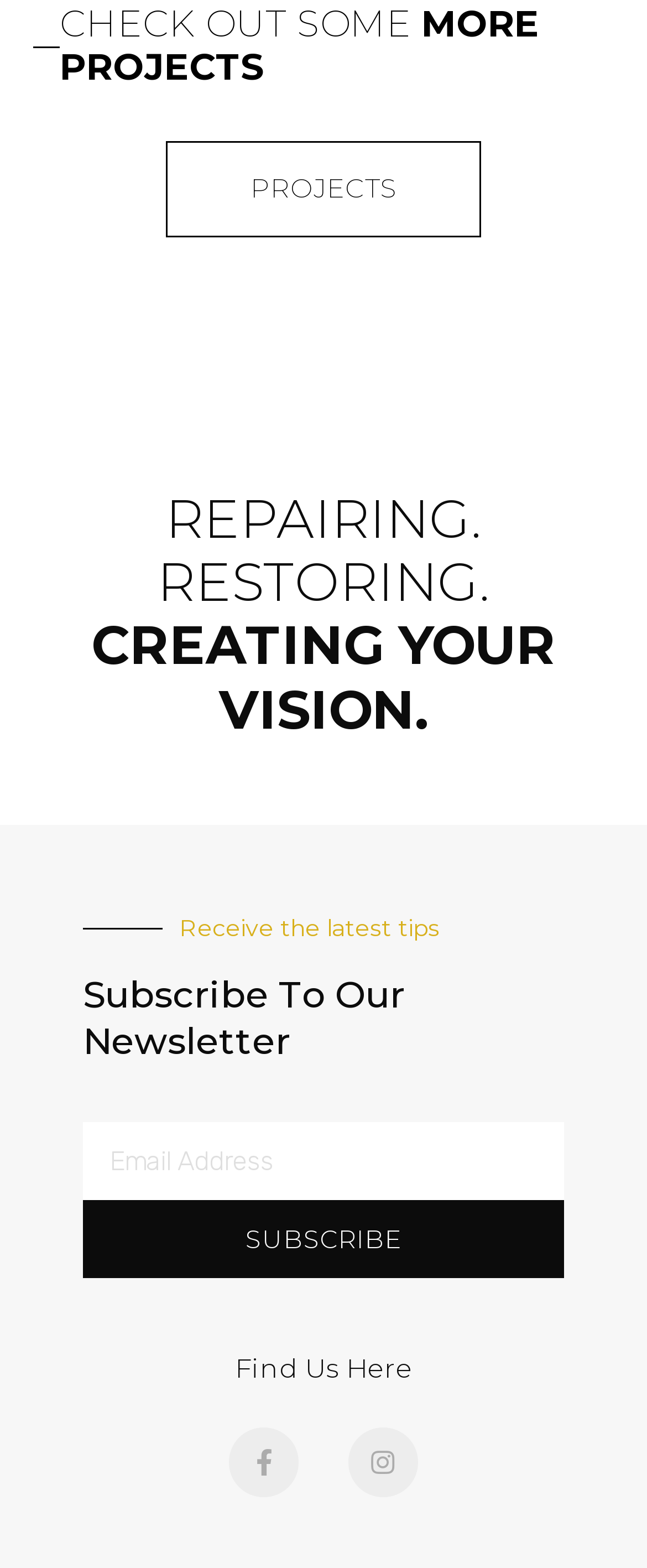How many social media platforms are linked on this webpage?
Can you offer a detailed and complete answer to this question?

The links 'Facebook-f ' and 'Instagram ' indicate that there are two social media platforms linked on this webpage, which are Facebook and Instagram.